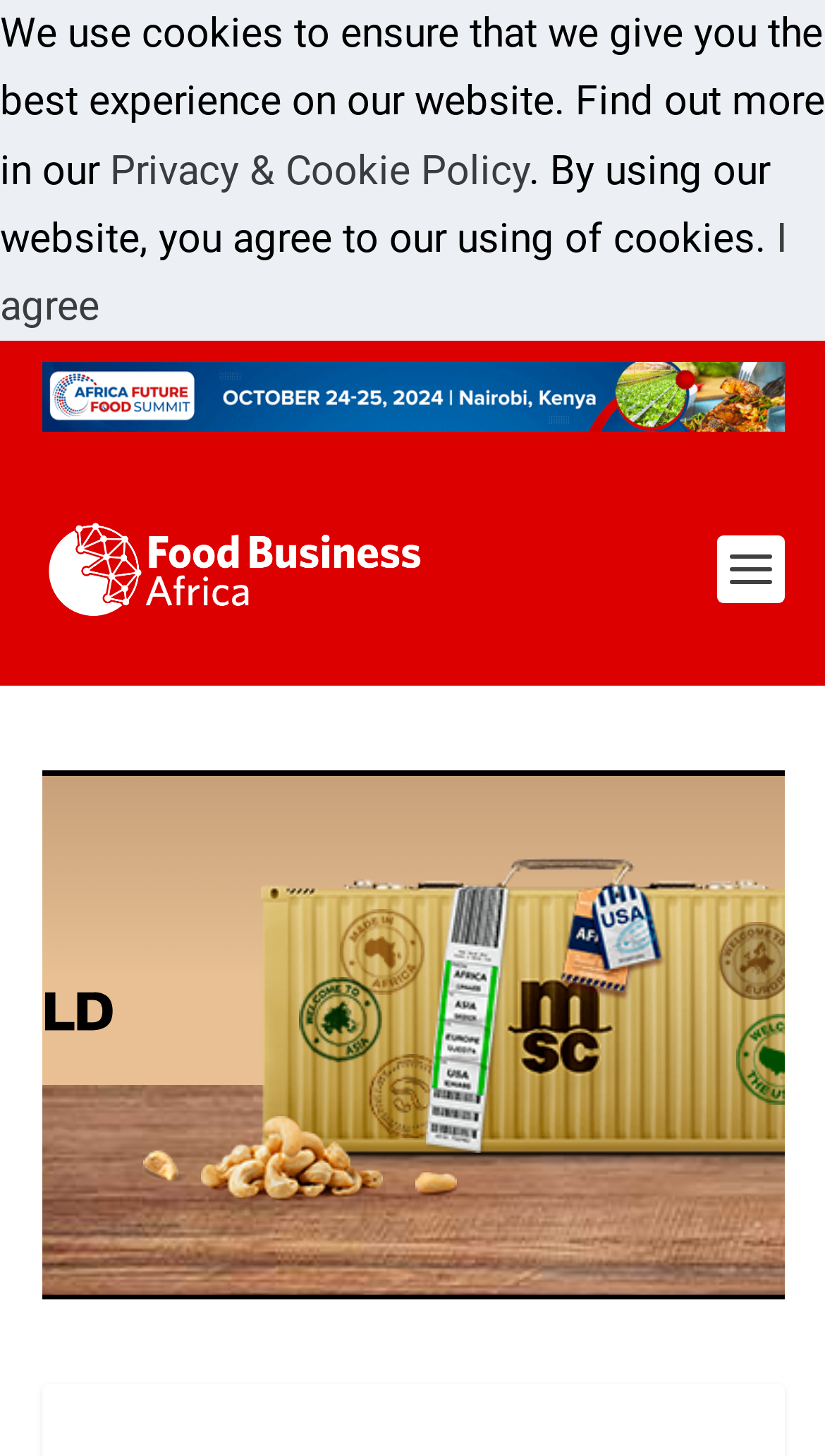Use one word or a short phrase to answer the question provided: 
What is the position of the magazine's logo?

Top left